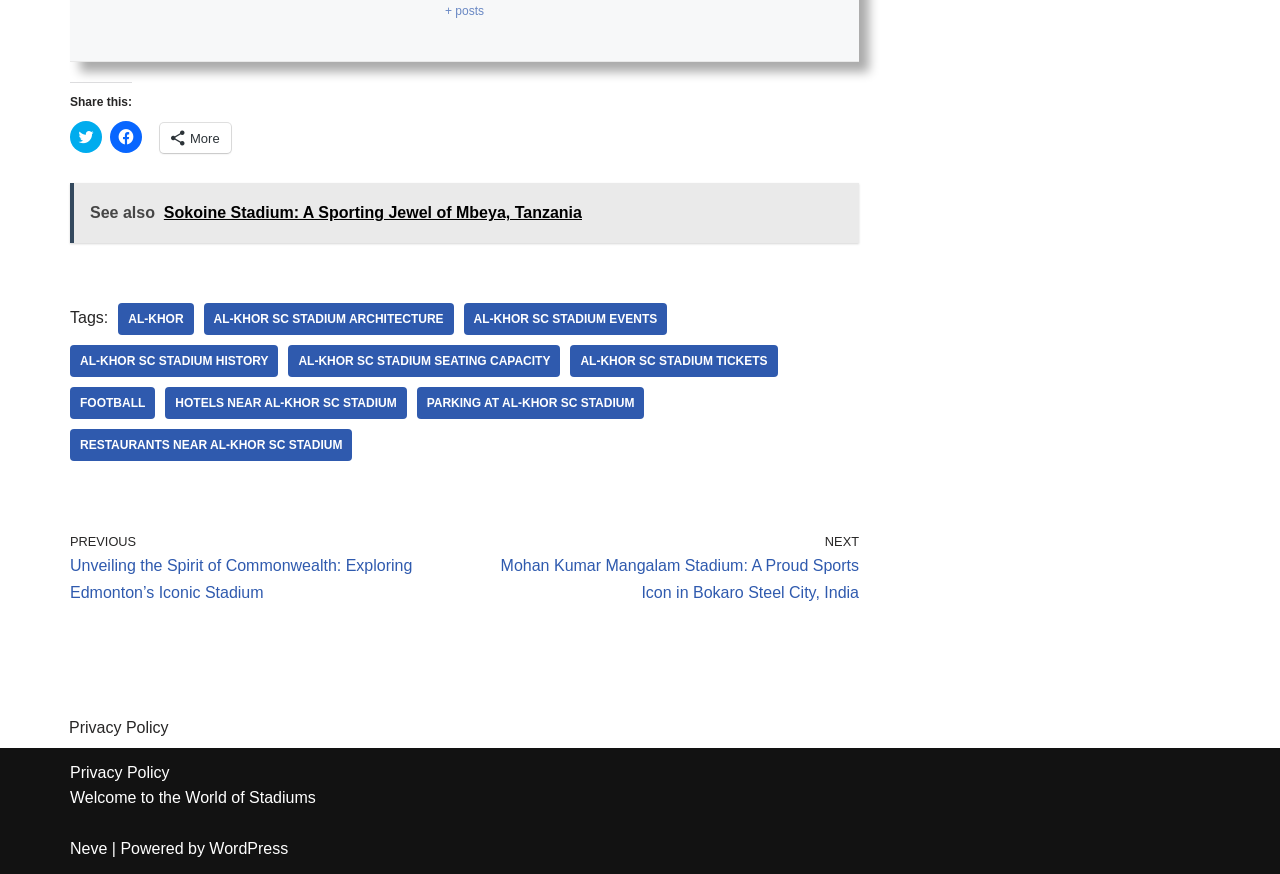Please determine the bounding box coordinates of the clickable area required to carry out the following instruction: "View previous article". The coordinates must be four float numbers between 0 and 1, represented as [left, top, right, bottom].

[0.055, 0.607, 0.355, 0.694]